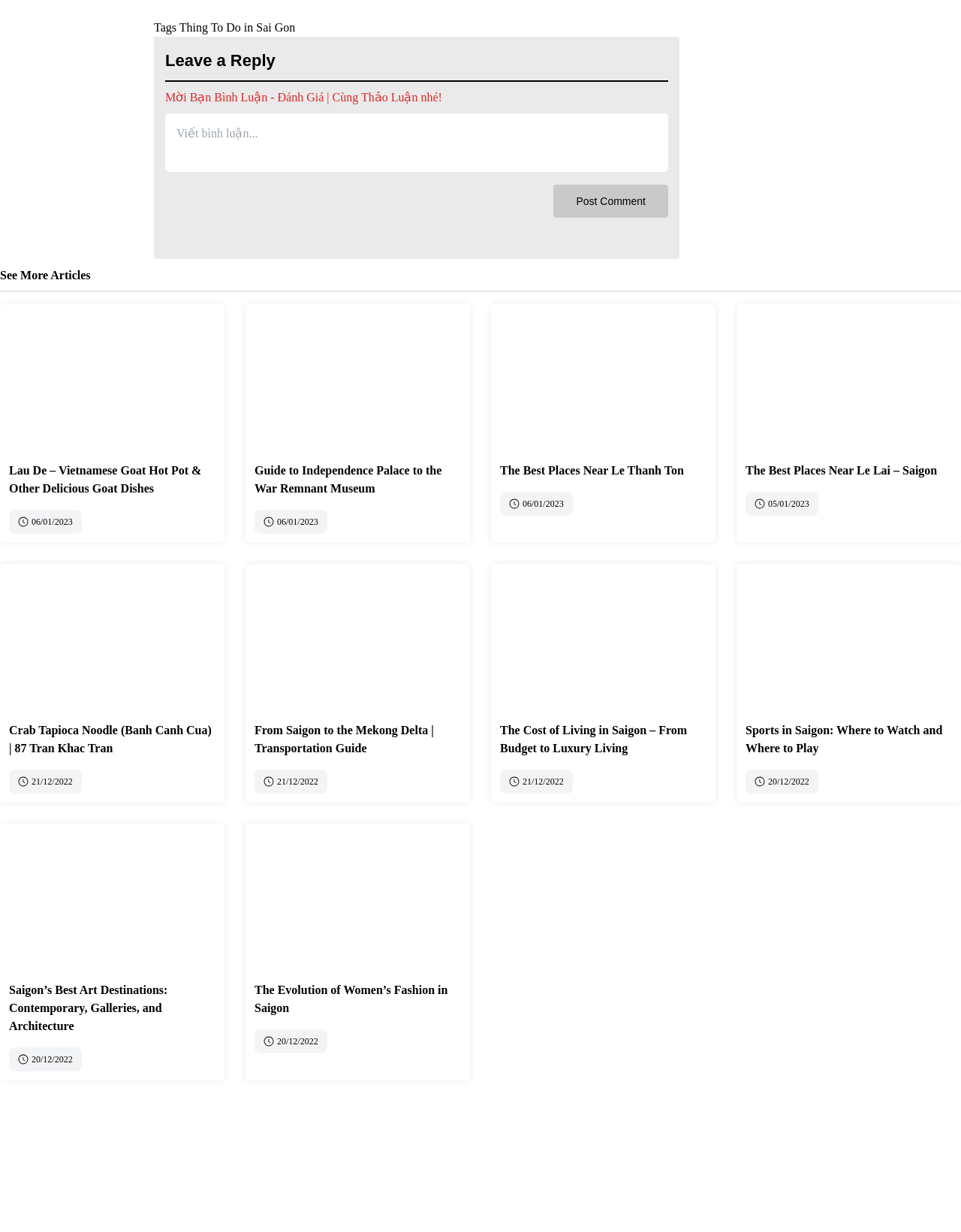Answer the question in one word or a short phrase:
What is the function of the 'Post Comment' button?

Submit a comment